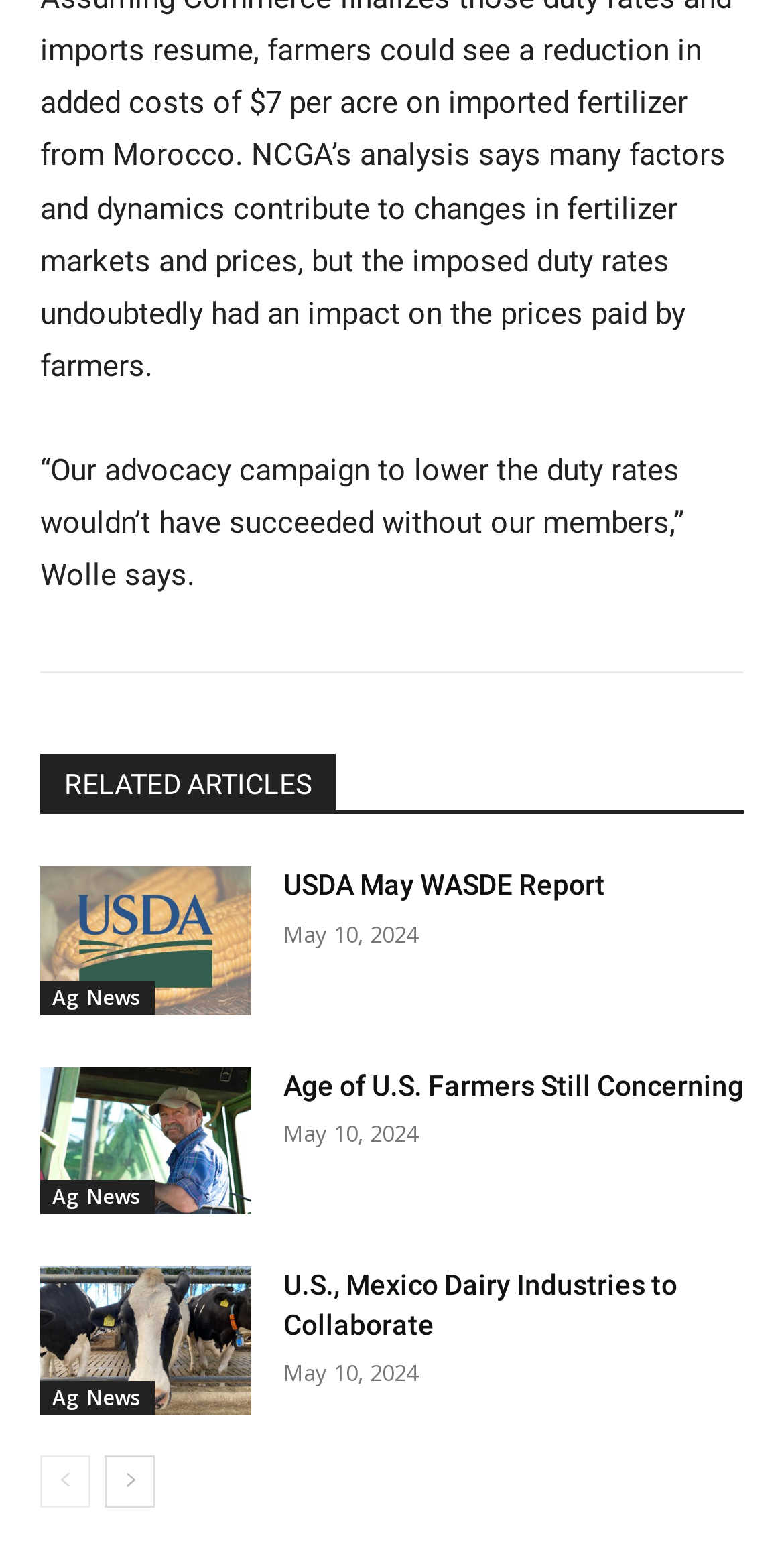Kindly provide the bounding box coordinates of the section you need to click on to fulfill the given instruction: "View USDA May WASDE Report".

[0.362, 0.555, 0.772, 0.575]